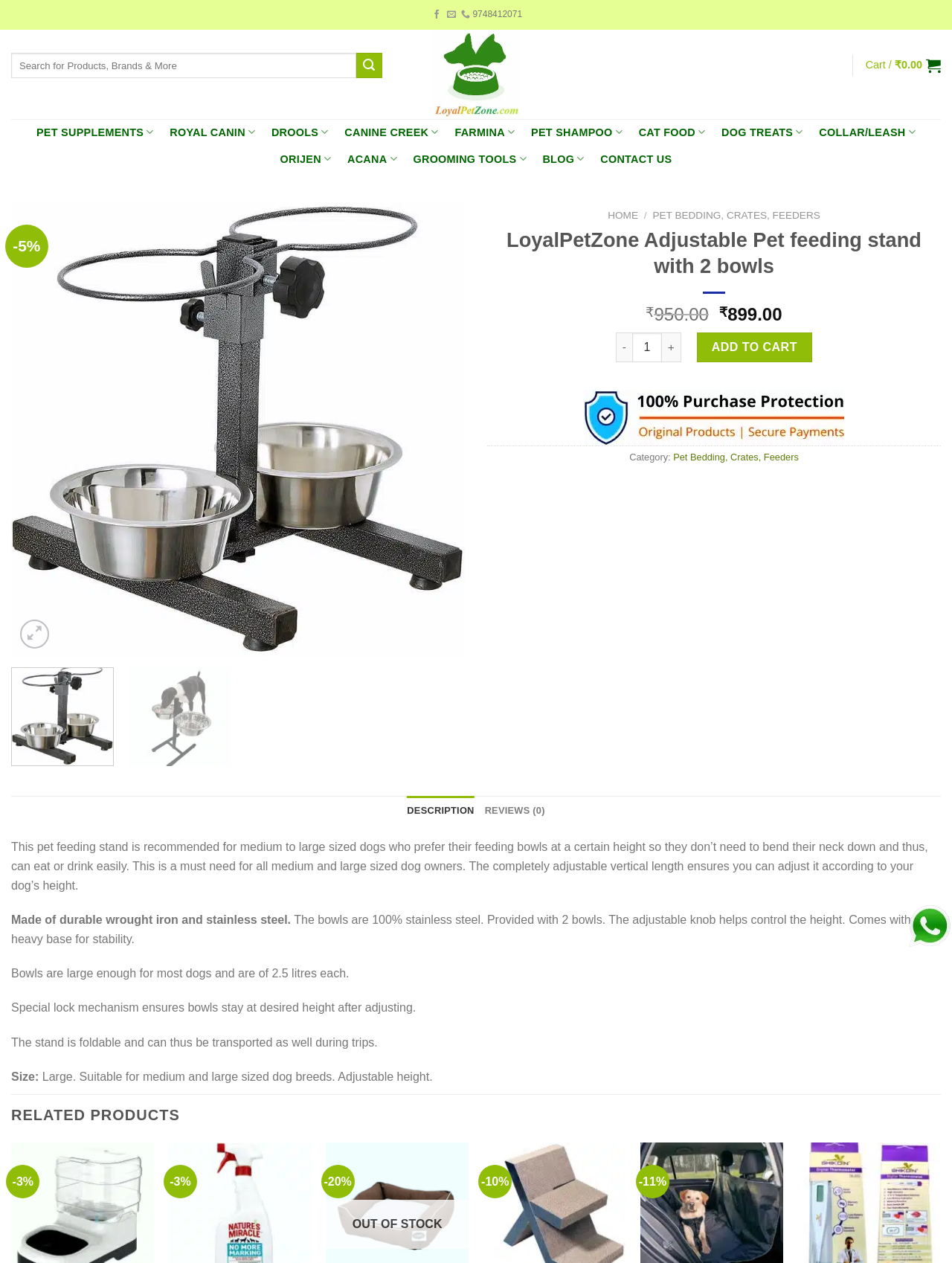Indicate the bounding box coordinates of the clickable region to achieve the following instruction: "Add to cart."

[0.732, 0.263, 0.853, 0.287]